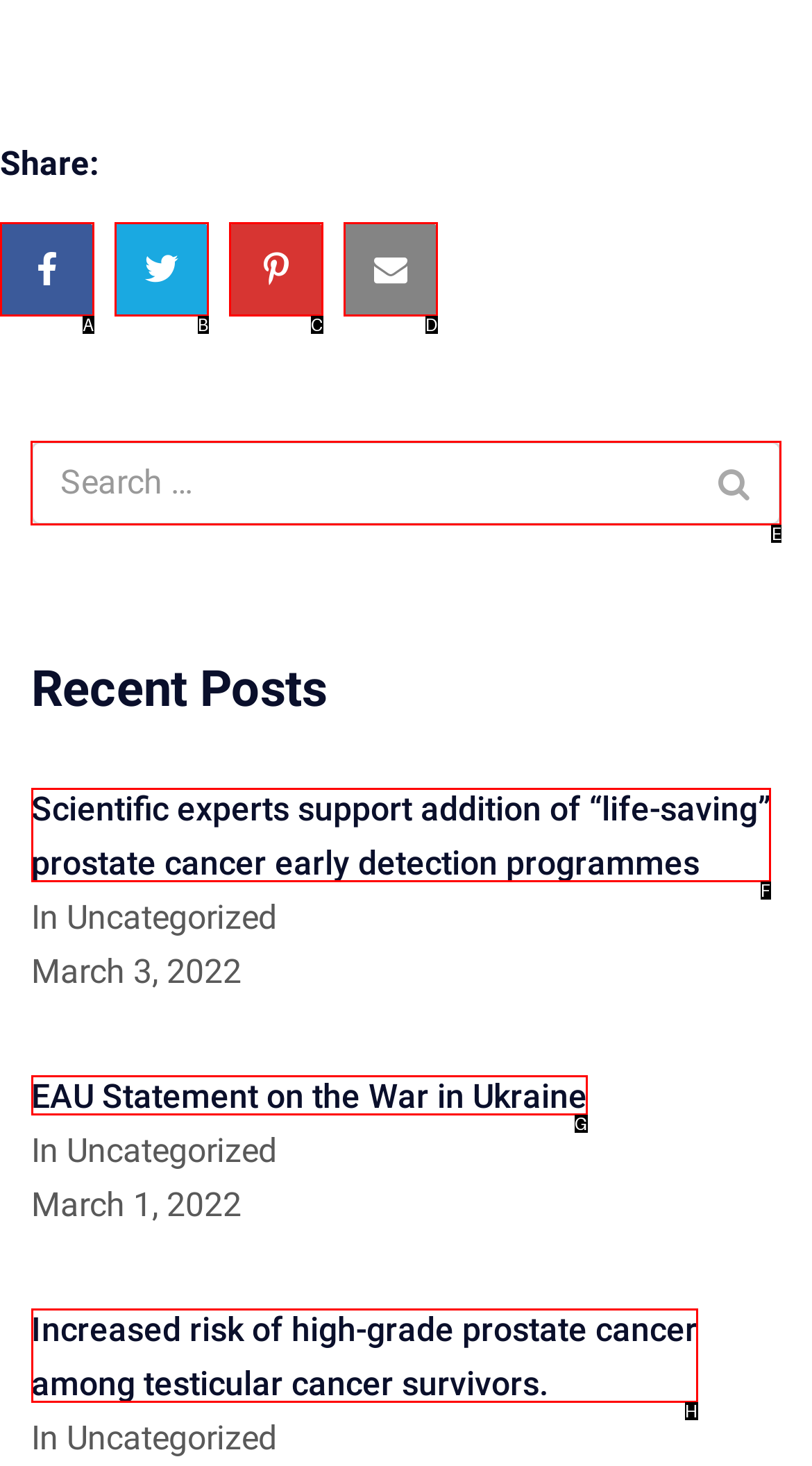Decide which HTML element to click to complete the task: Search for something Provide the letter of the appropriate option.

E